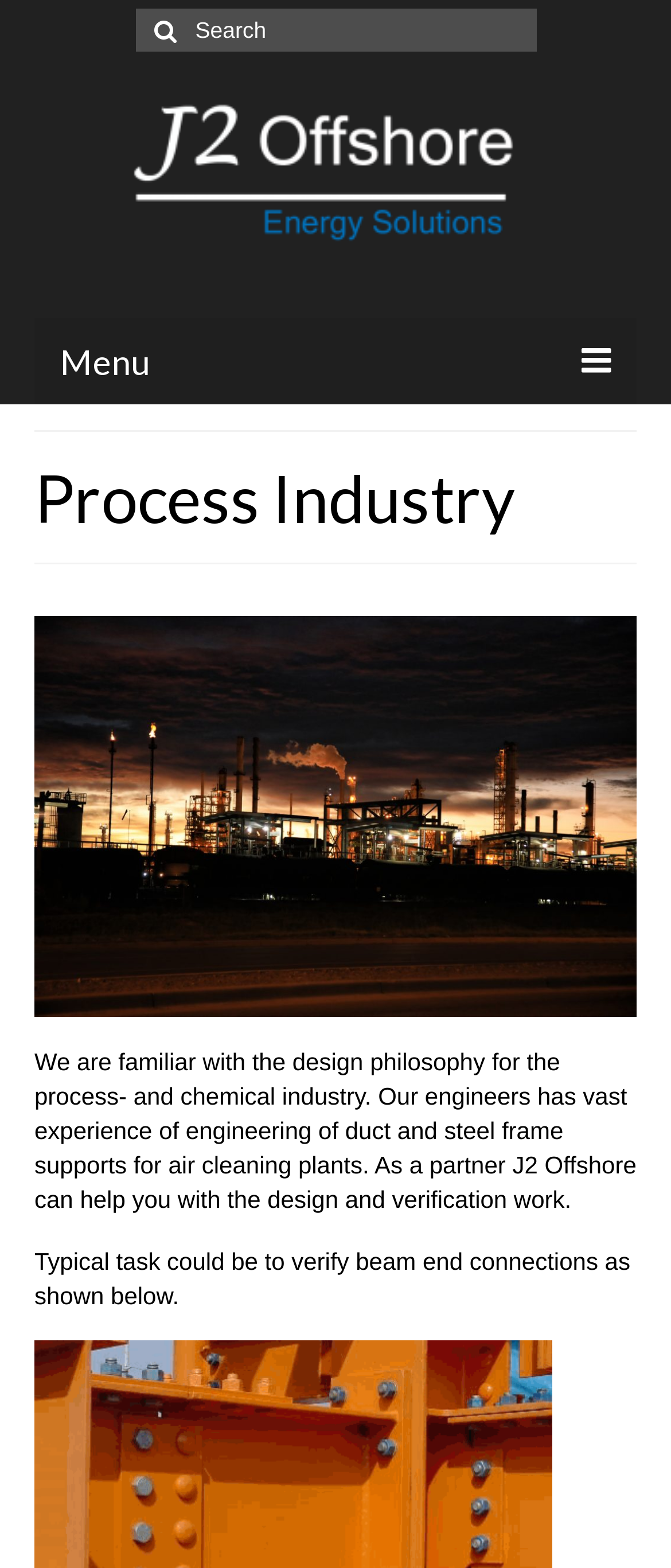What is the company name?
Using the screenshot, give a one-word or short phrase answer.

j2offshore.com